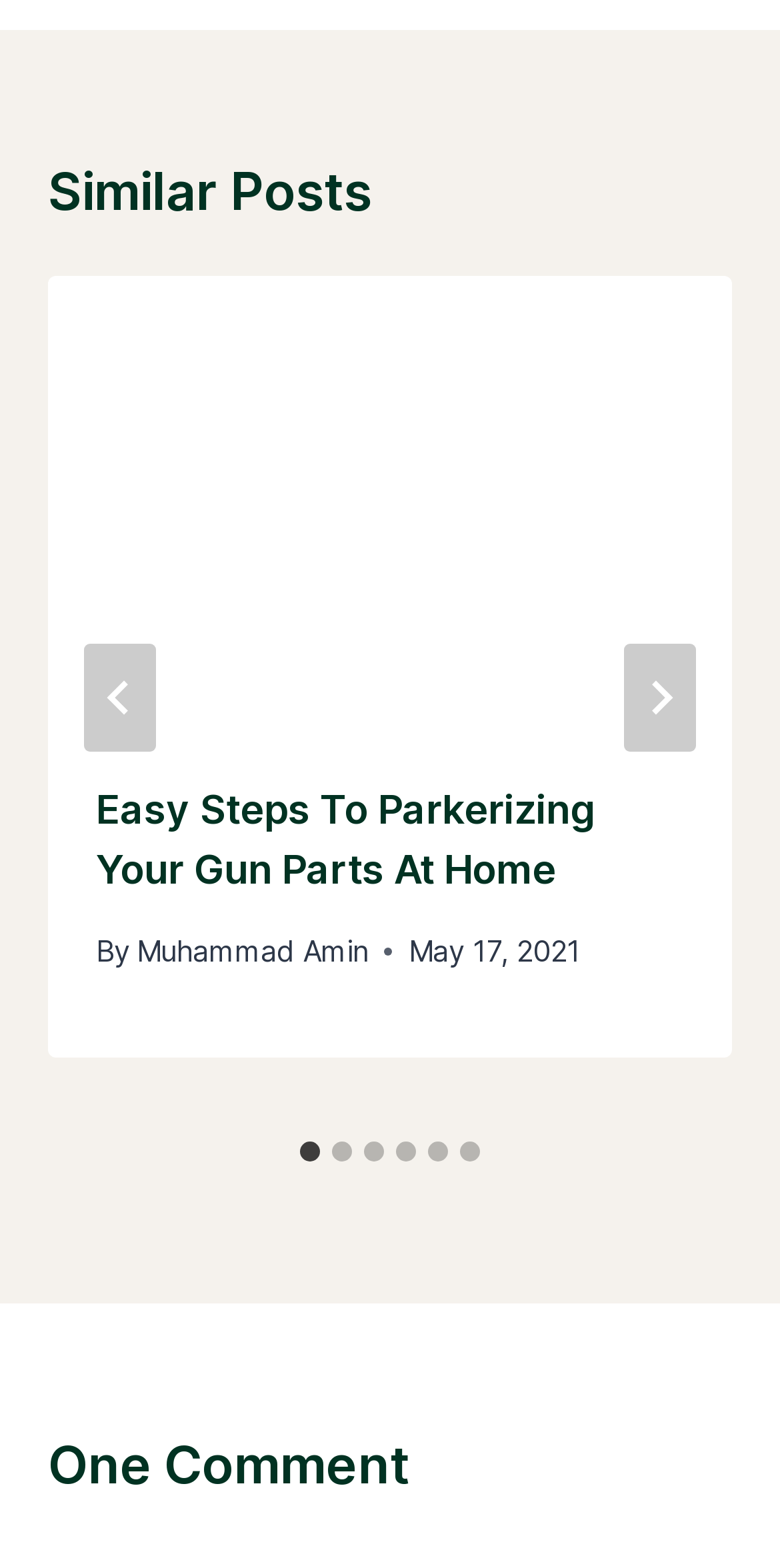Please determine the bounding box coordinates of the element's region to click for the following instruction: "Go to next slide".

[0.8, 0.41, 0.892, 0.479]